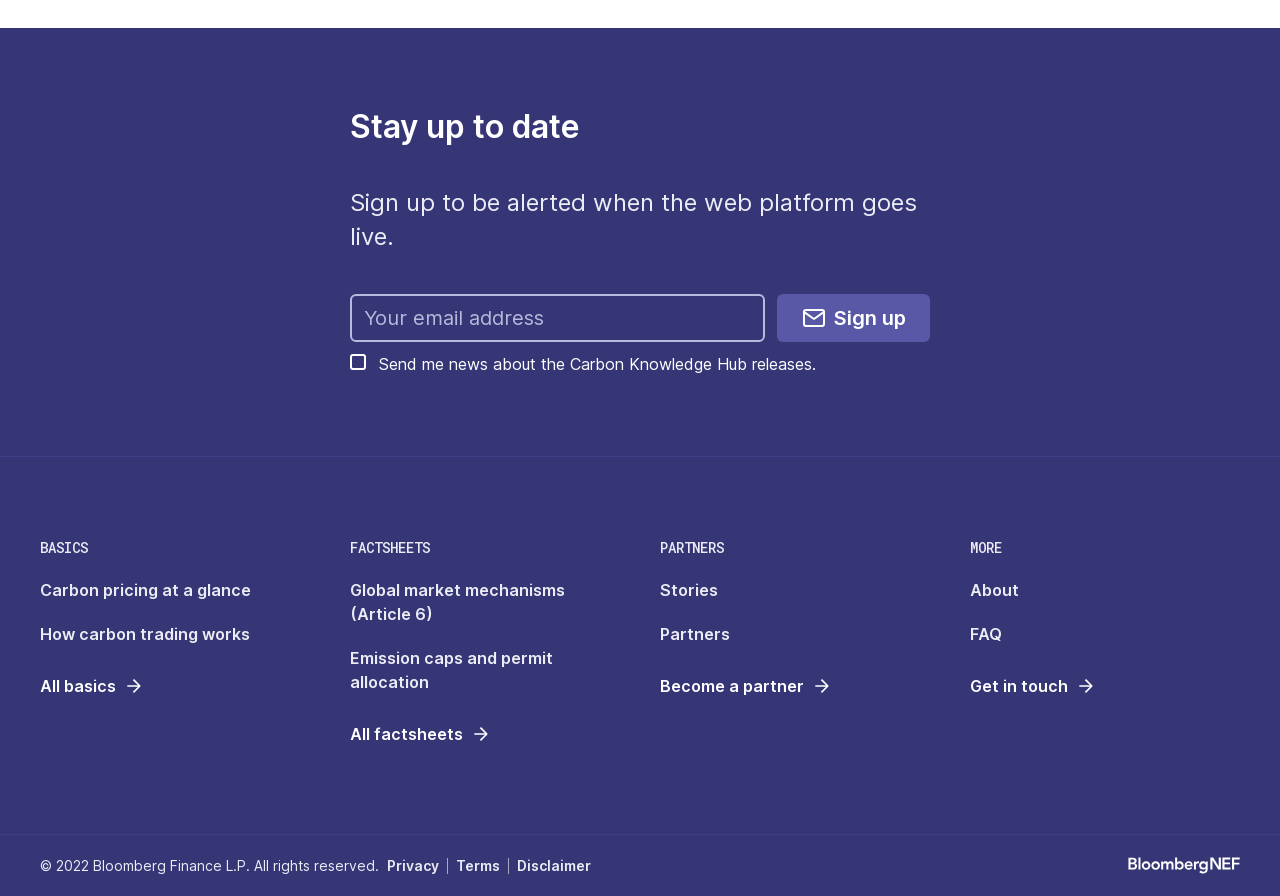What is the orientation of the separator at the bottom of the webpage?
Based on the screenshot, respond with a single word or phrase.

Horizontal